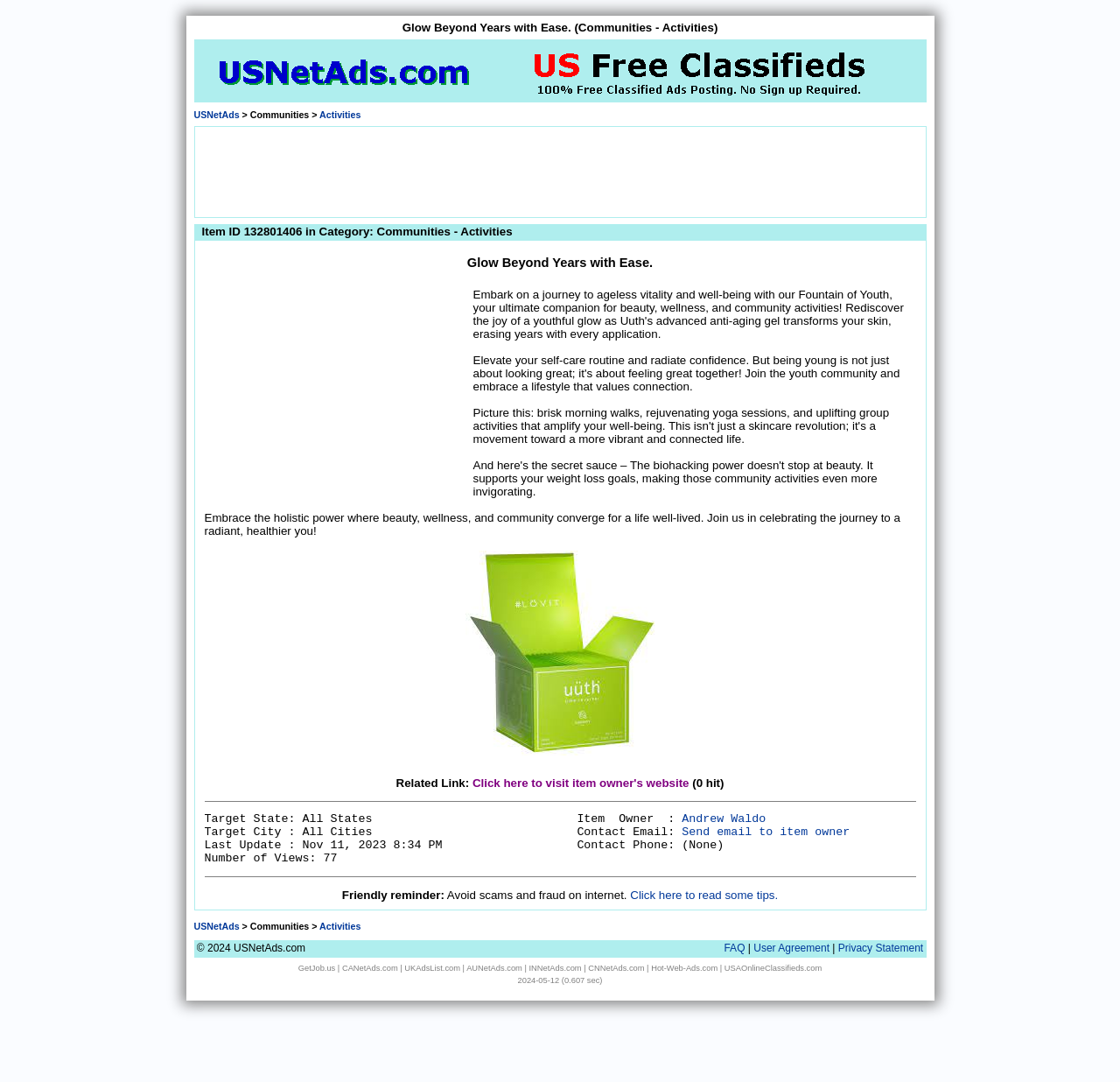Pinpoint the bounding box coordinates of the area that should be clicked to complete the following instruction: "Click on the 'FAQ' link". The coordinates must be given as four float numbers between 0 and 1, i.e., [left, top, right, bottom].

[0.646, 0.87, 0.665, 0.882]